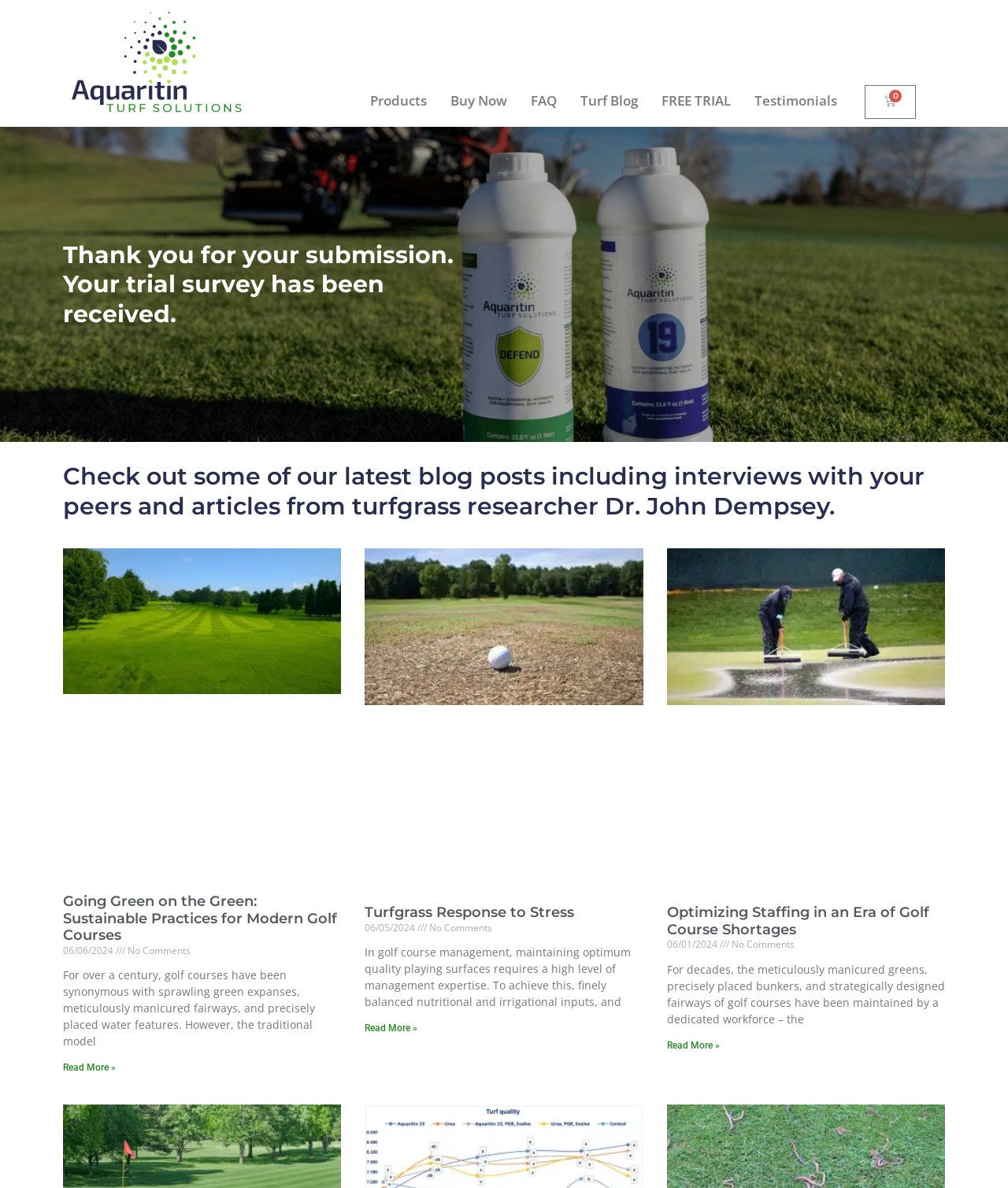What is the date of the first article?
Give a single word or phrase answer based on the content of the image.

06/06/2024